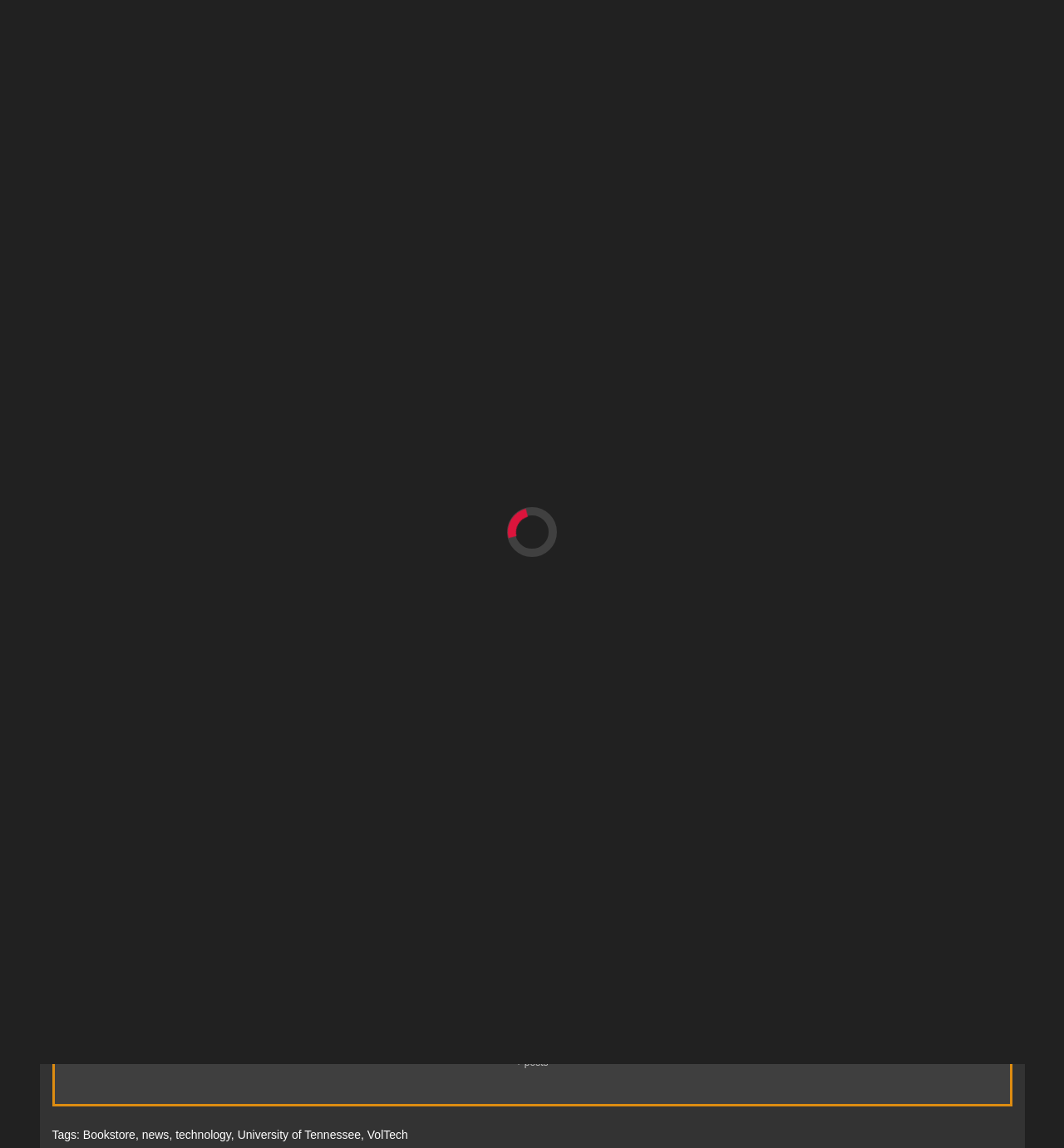Please identify the bounding box coordinates of the clickable region that I should interact with to perform the following instruction: "View the image of students surveying headphones on display". The coordinates should be expressed as four float numbers between 0 and 1, i.e., [left, top, right, bottom].

[0.049, 0.403, 0.283, 0.566]